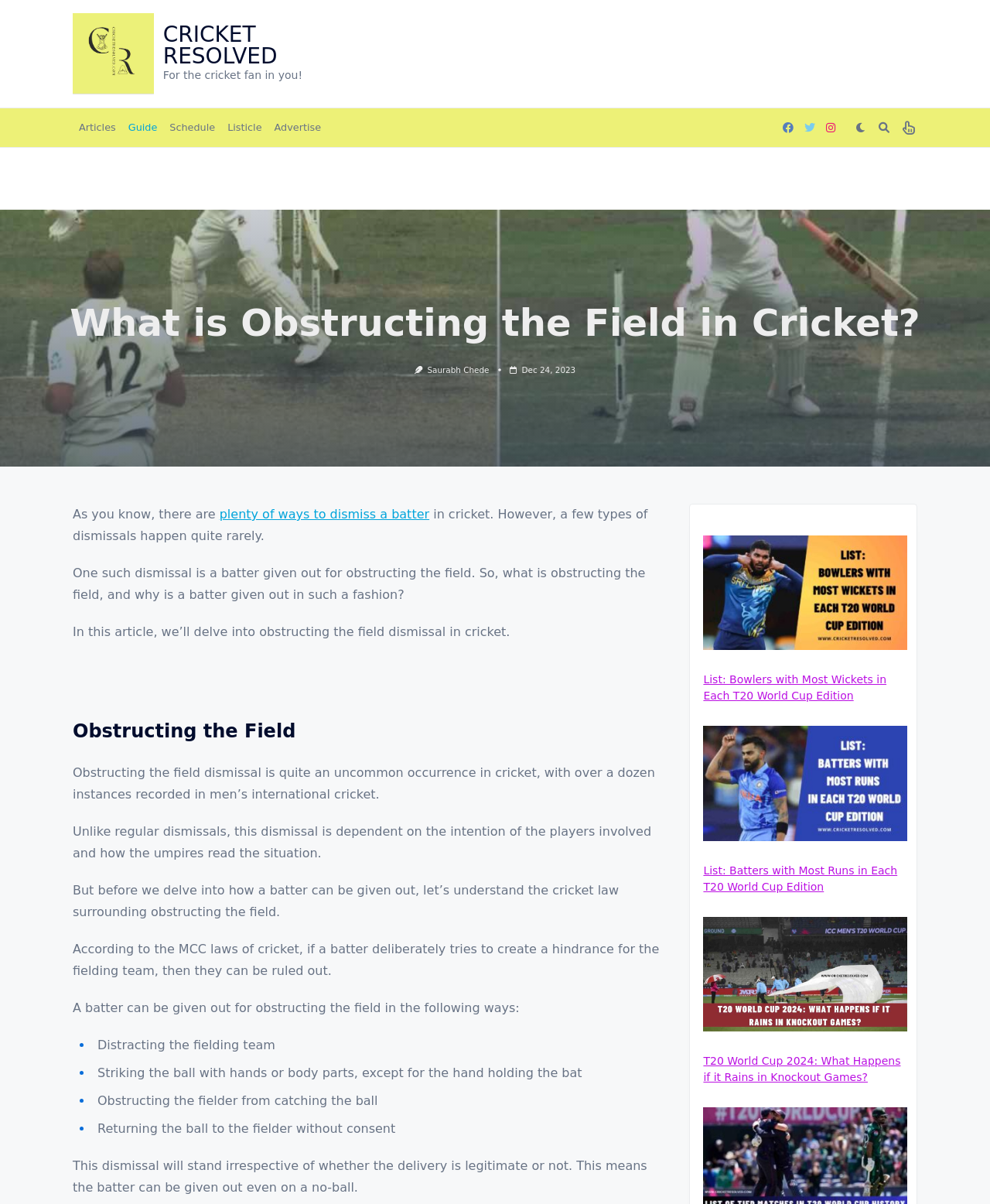Predict the bounding box coordinates of the UI element that matches this description: "Articles". The coordinates should be in the format [left, top, right, bottom] with each value between 0 and 1.

[0.073, 0.098, 0.123, 0.114]